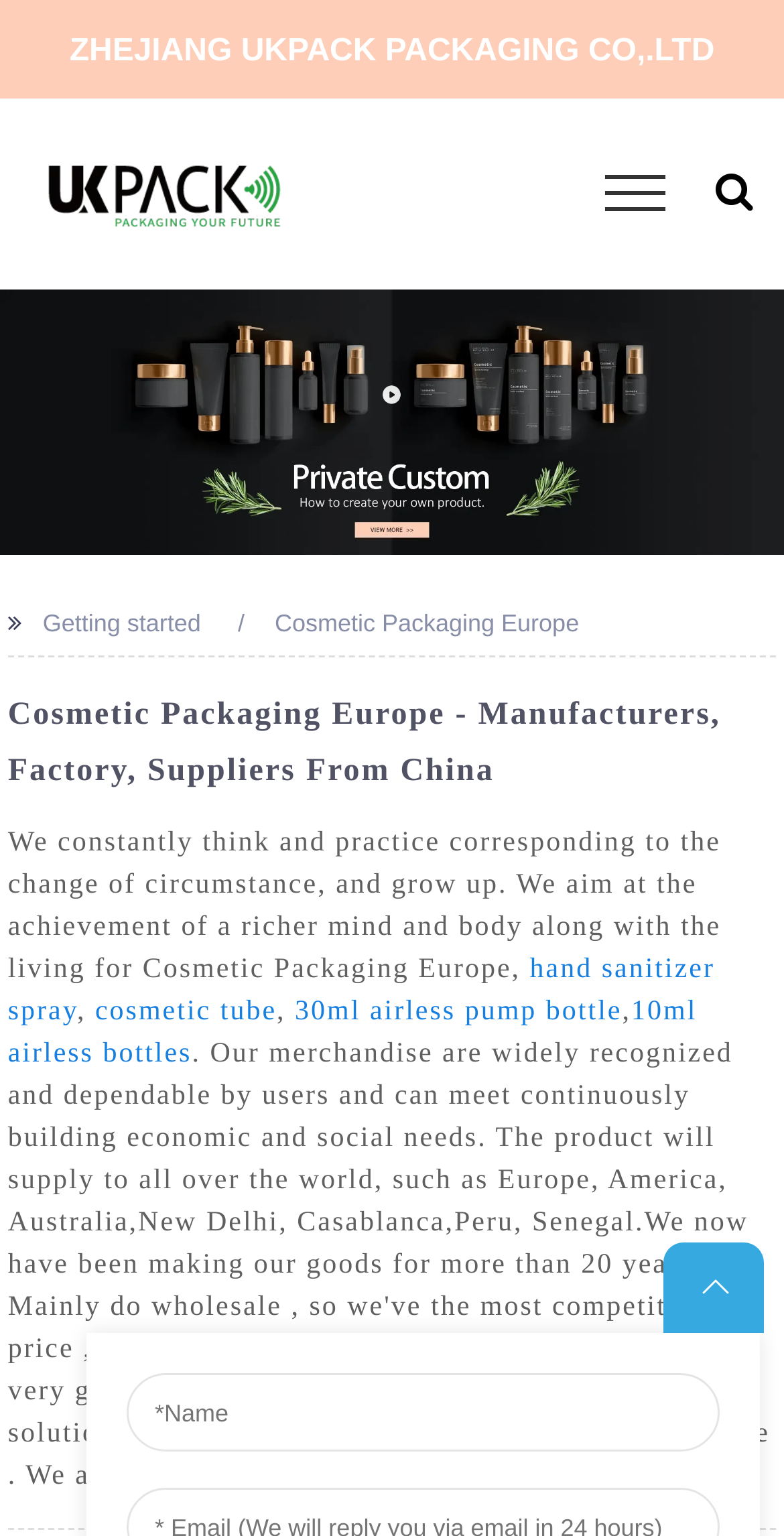Locate the heading on the webpage and return its text.

Cosmetic Packaging Europe - Manufacturers, Factory, Suppliers From China